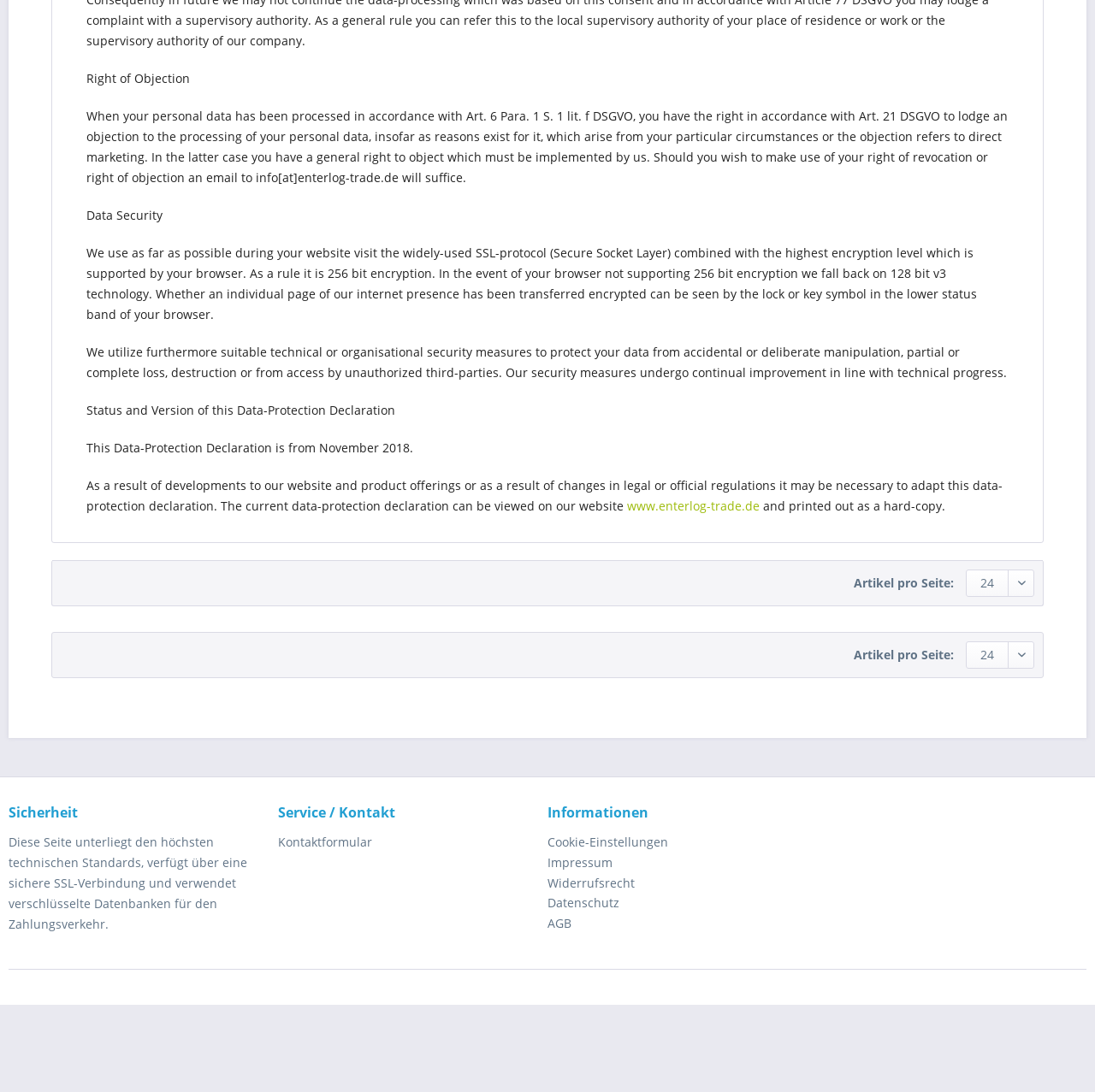Provide the bounding box coordinates in the format (top-left x, top-left y, bottom-right x, bottom-right y). All values are floating point numbers between 0 and 1. Determine the bounding box coordinate of the UI element described as: Widerrufsrecht

[0.5, 0.799, 0.738, 0.818]